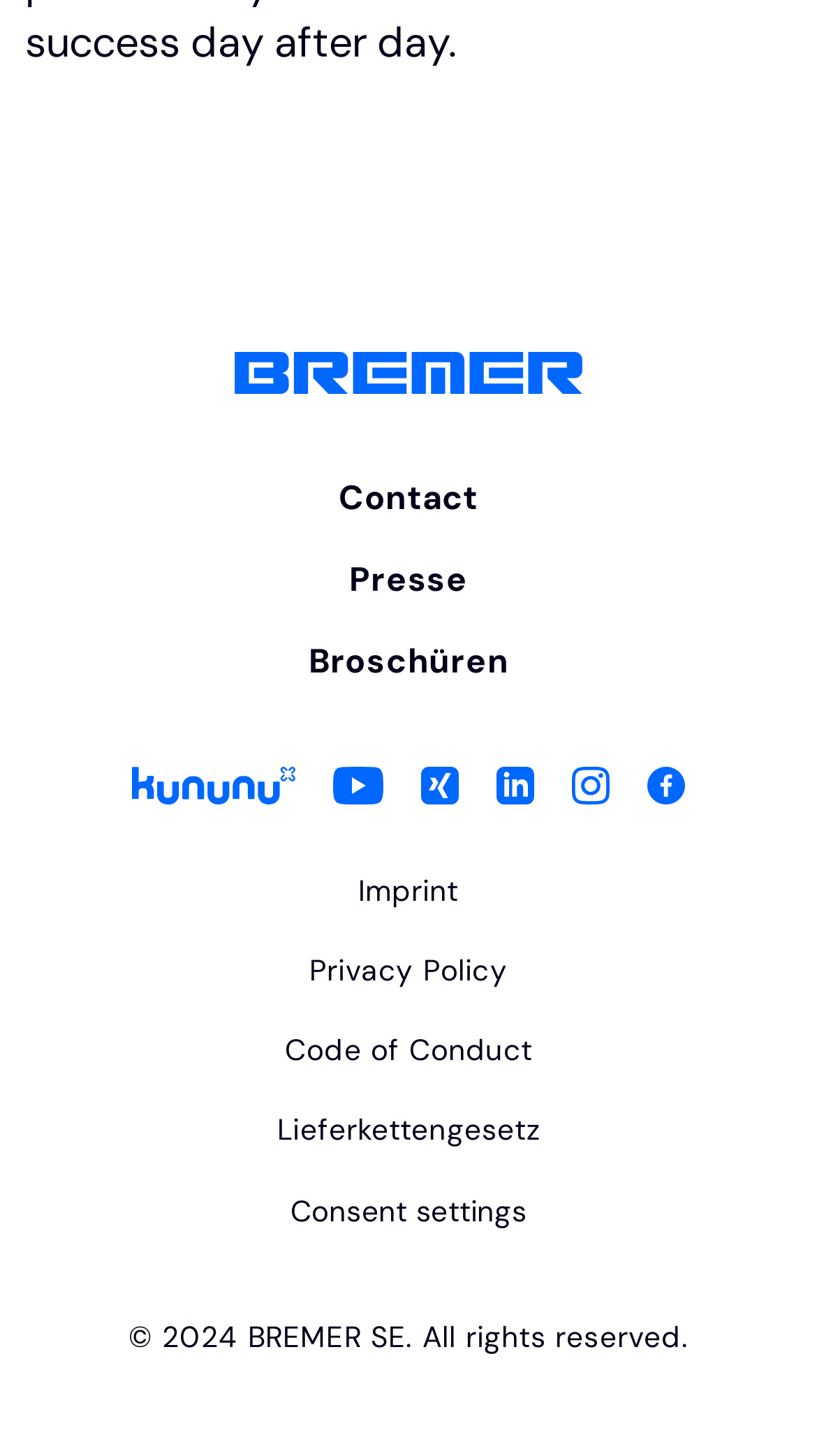Please find the bounding box coordinates for the clickable element needed to perform this instruction: "Check Imprint".

[0.439, 0.598, 0.561, 0.624]